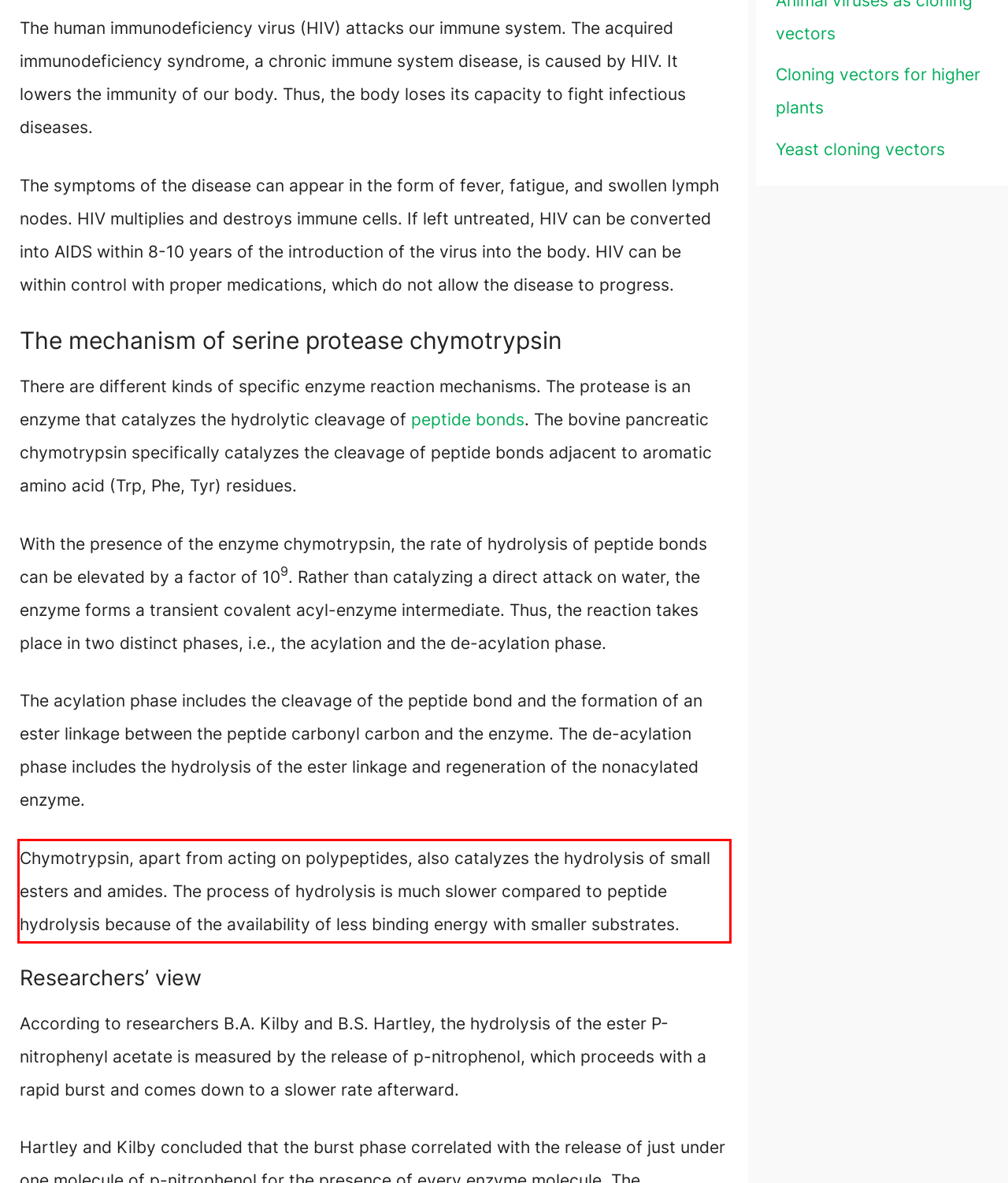View the screenshot of the webpage and identify the UI element surrounded by a red bounding box. Extract the text contained within this red bounding box.

Chymotrypsin, apart from acting on polypeptides, also catalyzes the hydrolysis of small esters and amides. The process of hydrolysis is much slower compared to peptide hydrolysis because of the availability of less binding energy with smaller substrates.